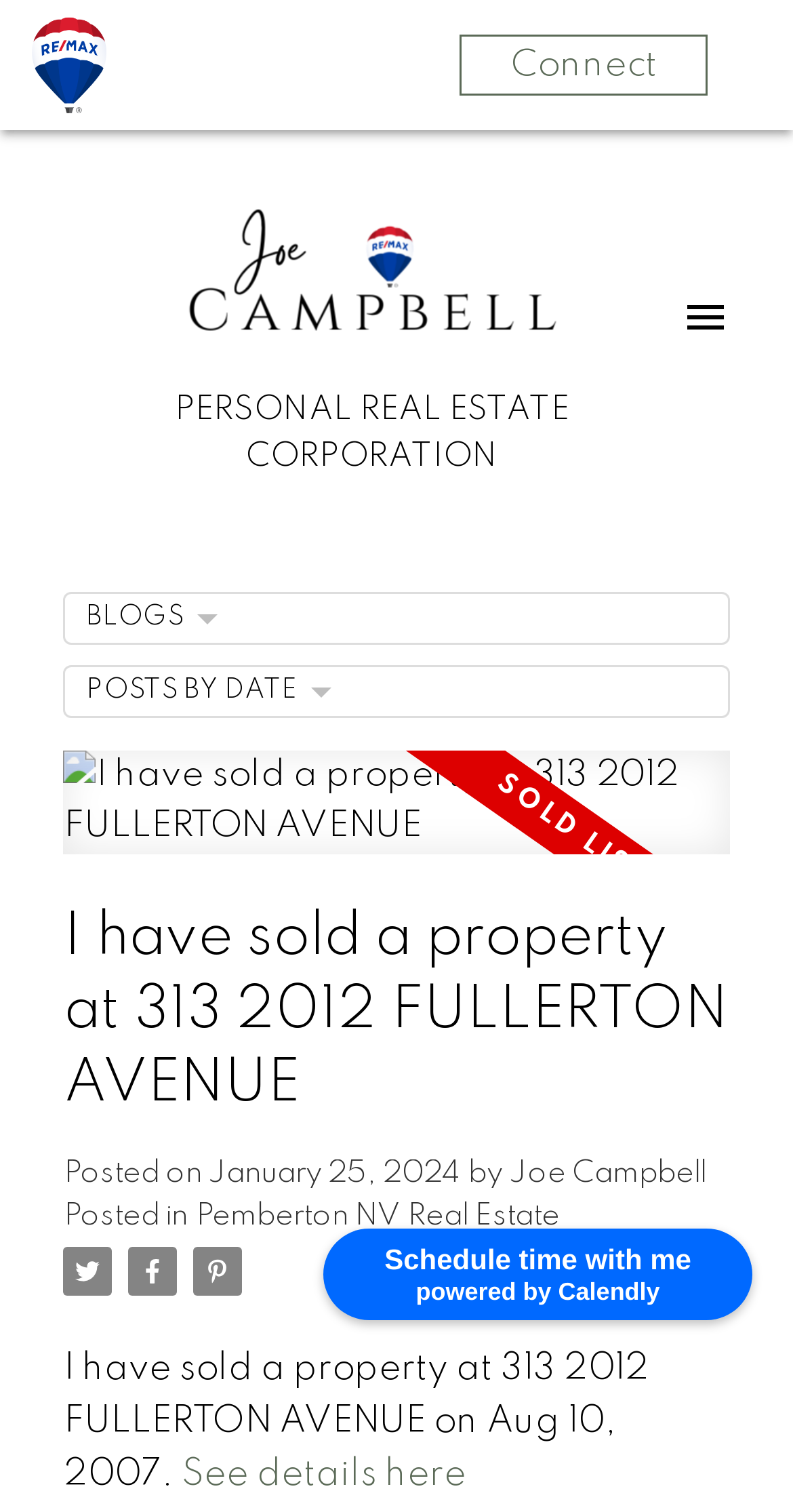What is the category of the post?
Please provide a detailed answer to the question.

I found the answer by looking at the link 'Pemberton NV Real Estate' which is located below the post date and above the post content.